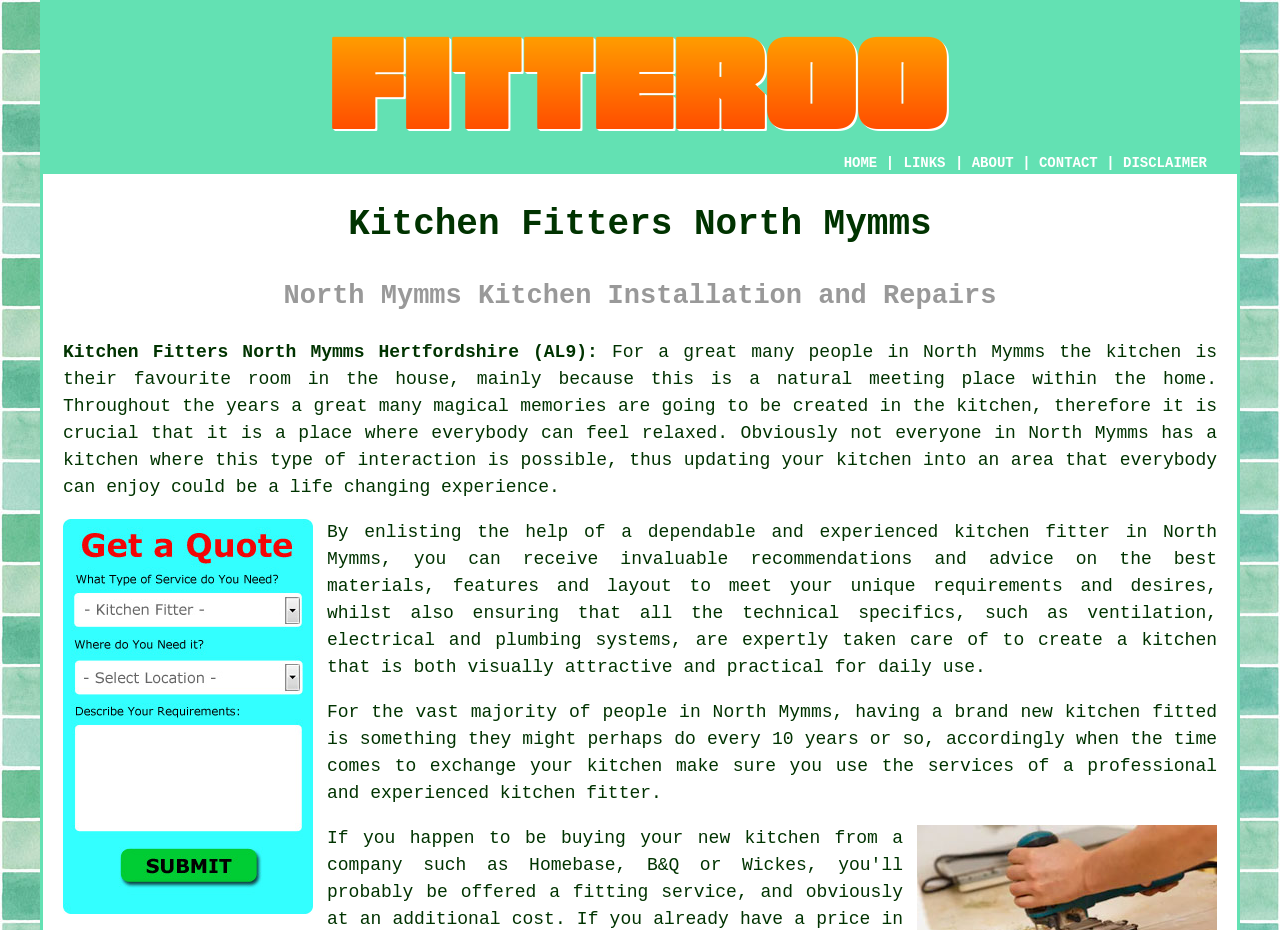What is the purpose of enlisting the help of a kitchen fitter?
Look at the image and answer the question with a single word or phrase.

To receive recommendations and advice